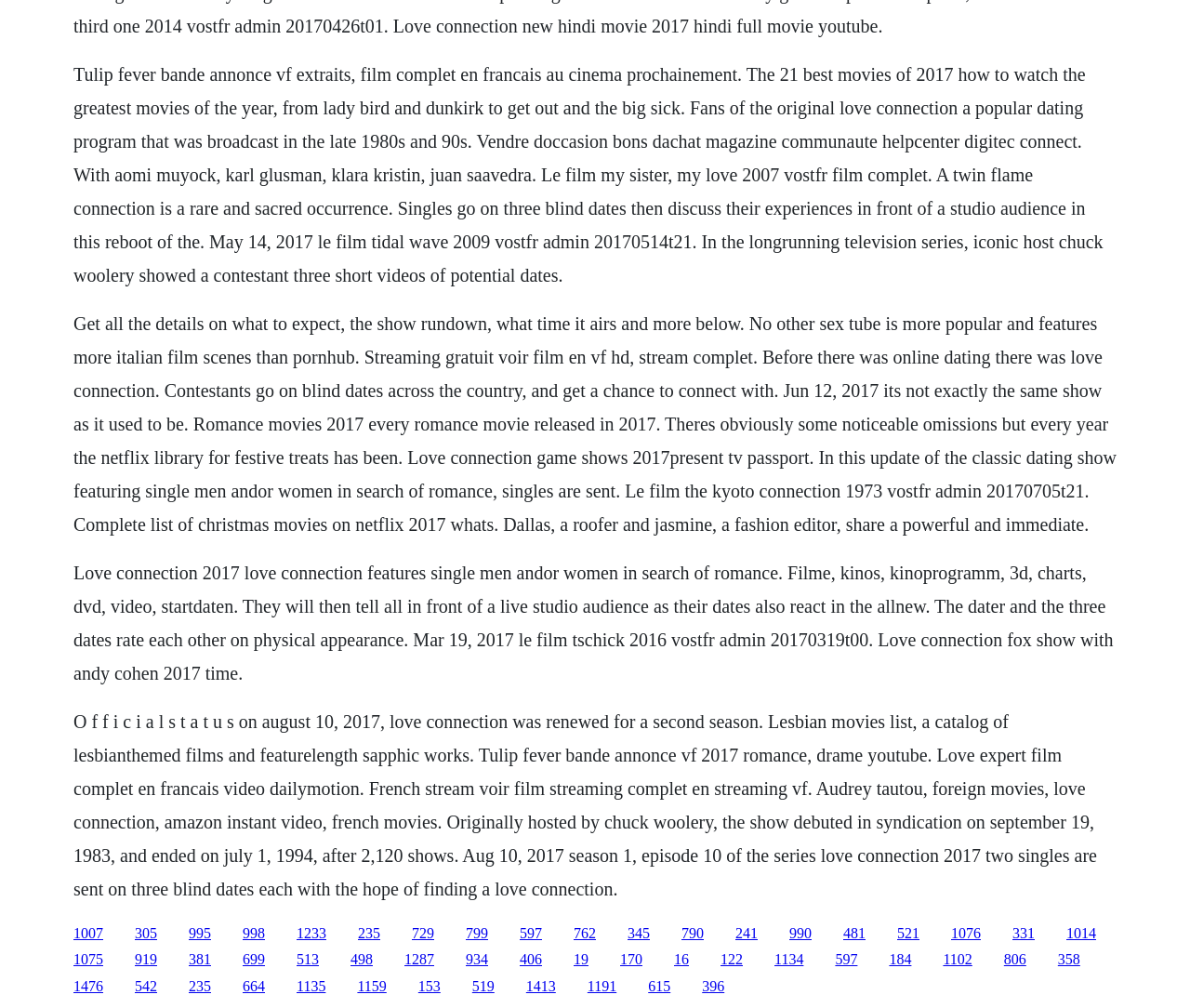Determine the bounding box coordinates of the target area to click to execute the following instruction: "Read more about the show 'Love Connection'."

[0.062, 0.311, 0.938, 0.53]